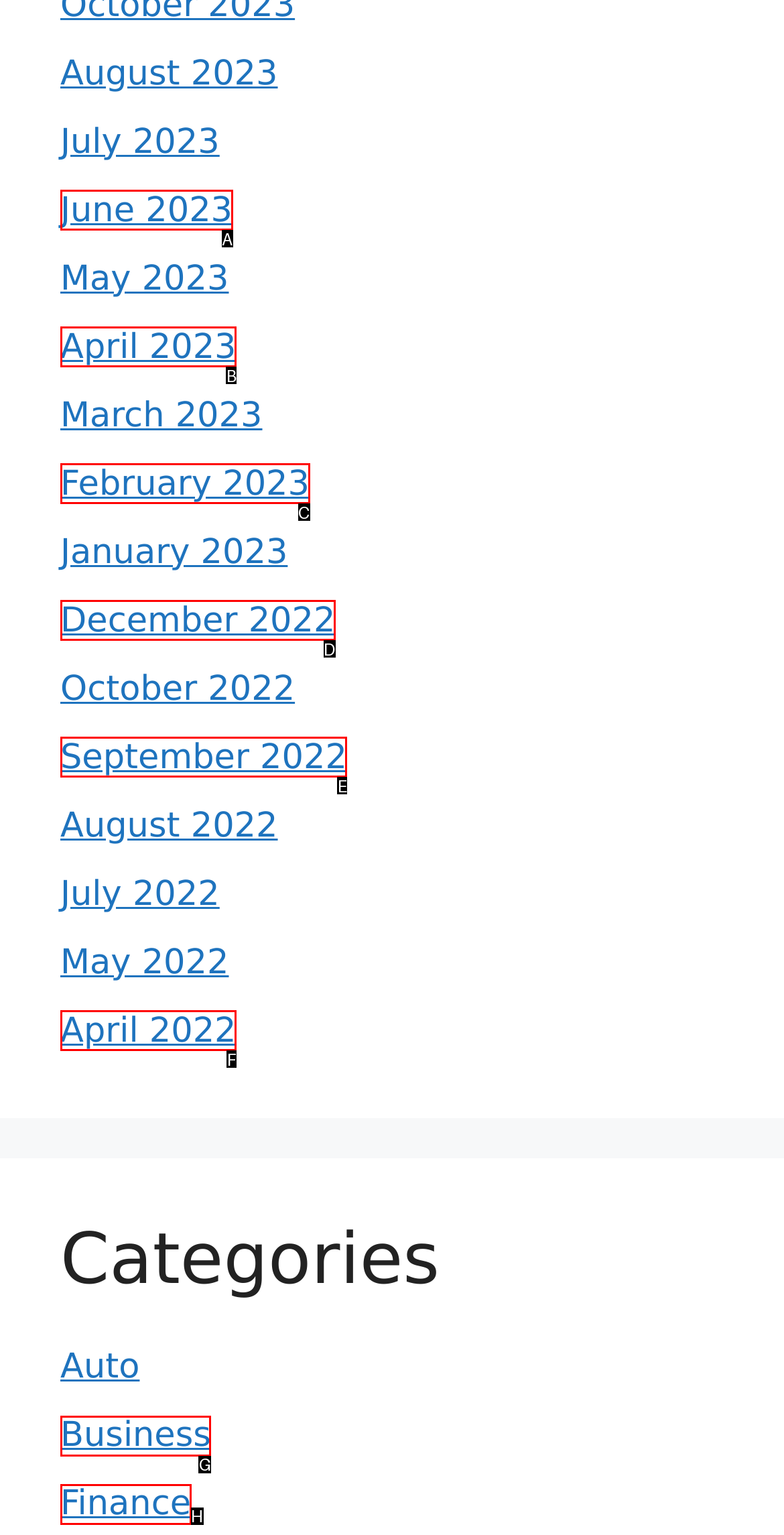Based on the given description: June 2023, determine which HTML element is the best match. Respond with the letter of the chosen option.

A